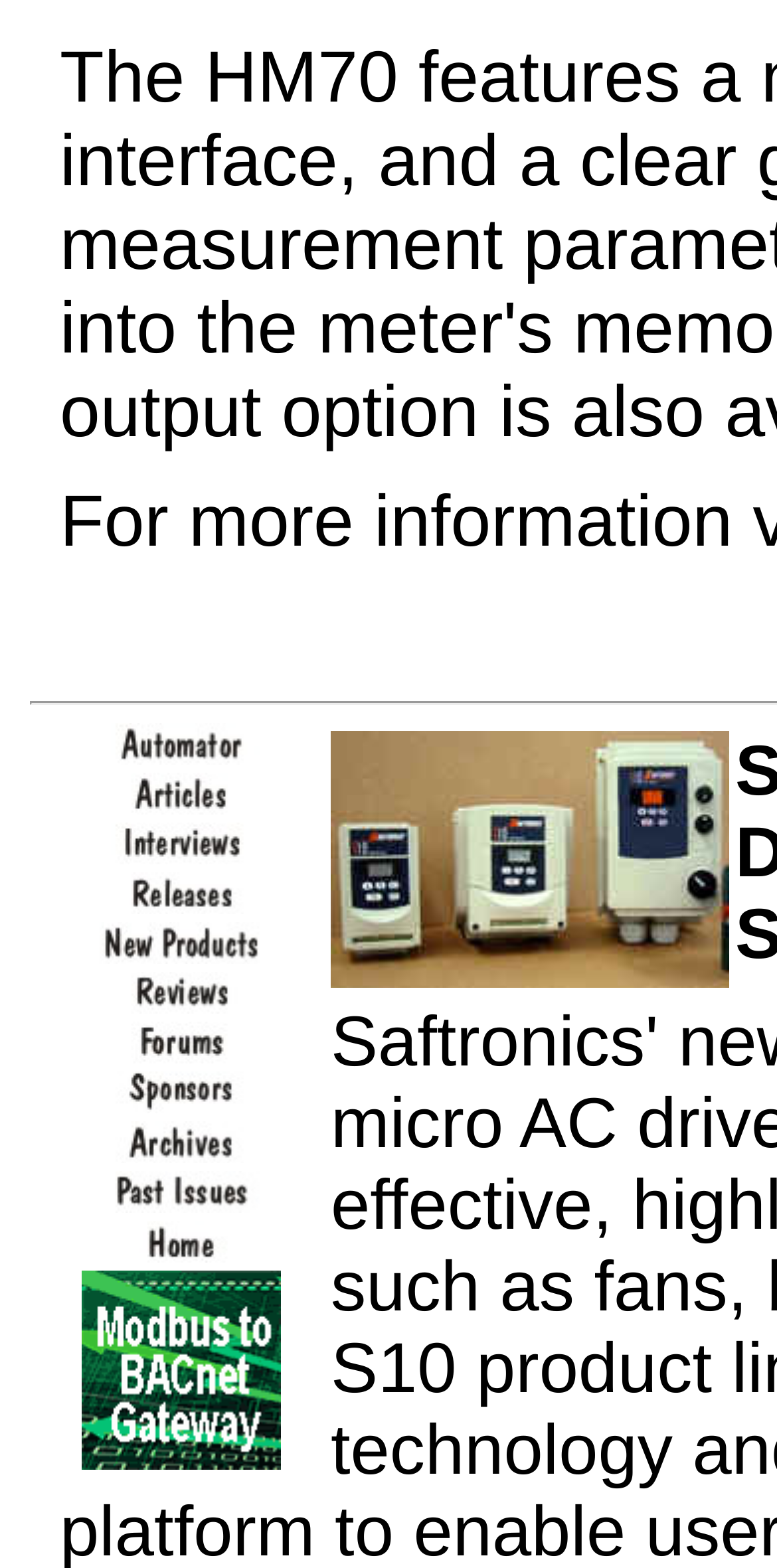What is the last category listed on the webpage? Based on the screenshot, please respond with a single word or phrase.

Past Issues